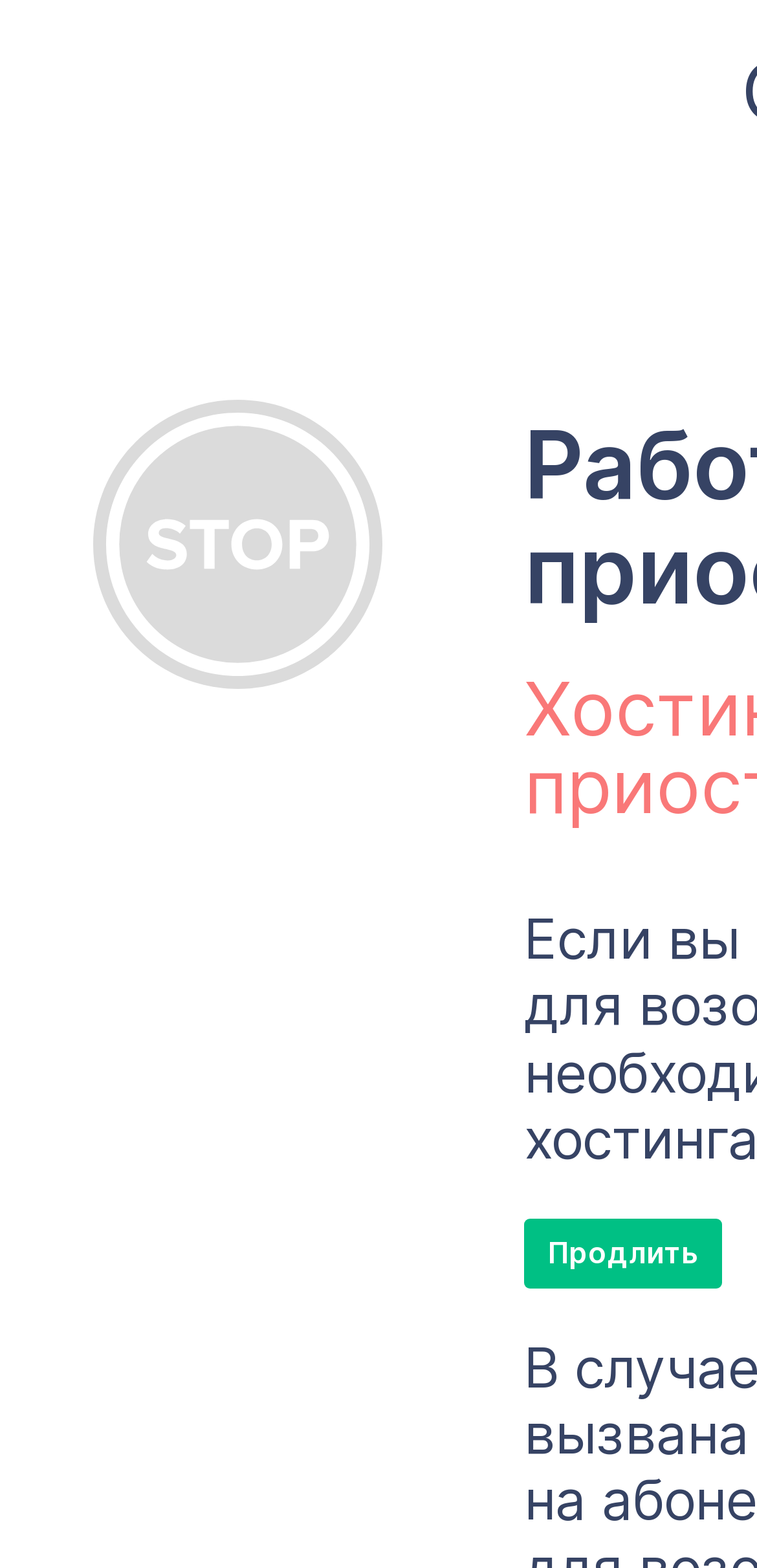Provide the bounding box coordinates of the UI element that matches the description: "parent_node: Работа сайта временно приостановлена".

[0.123, 0.225, 0.636, 0.491]